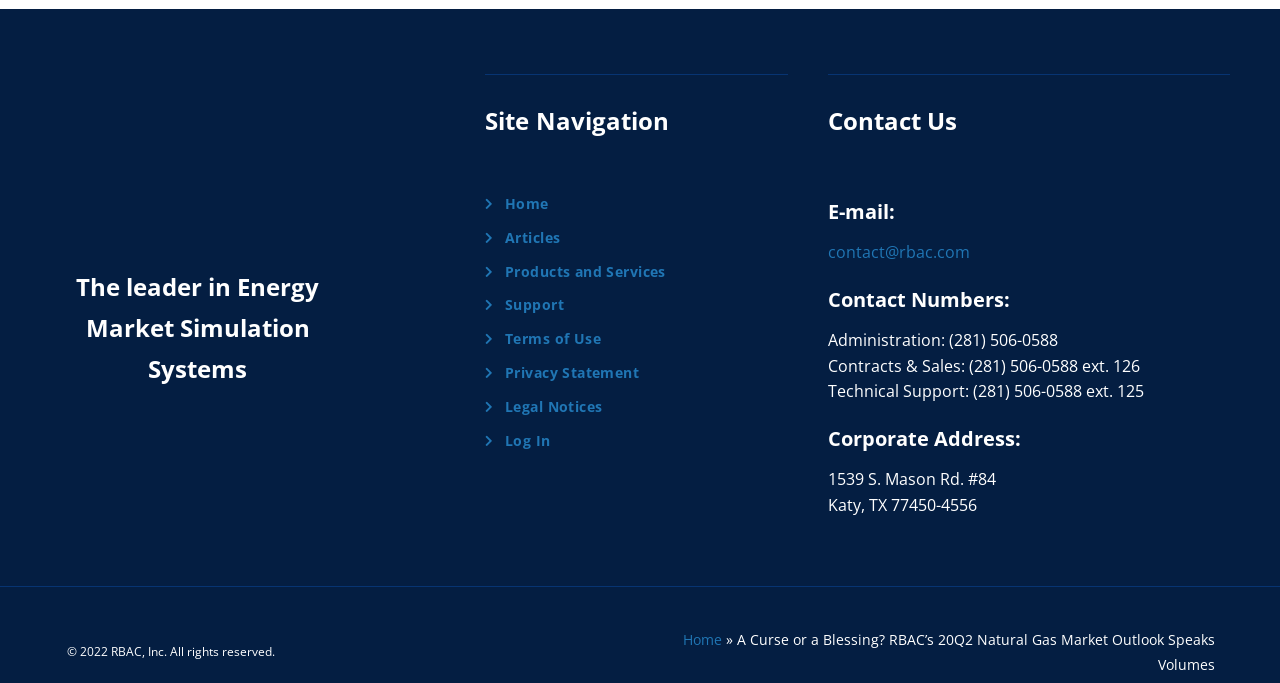Please respond to the question with a concise word or phrase:
What is the city of the corporate address?

Katy